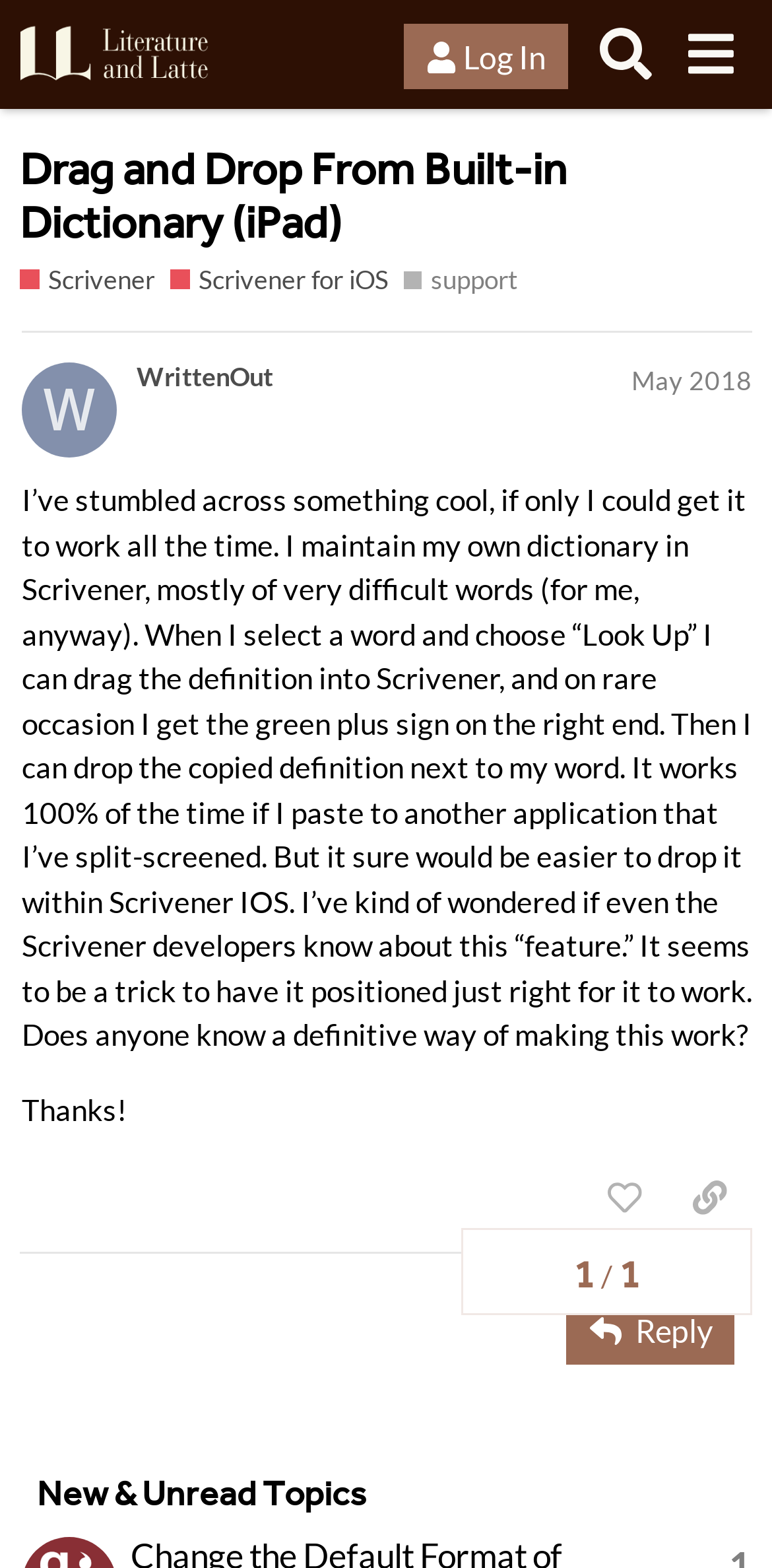Extract the primary headline from the webpage and present its text.

Drag and Drop From Built-in Dictionary (iPad)